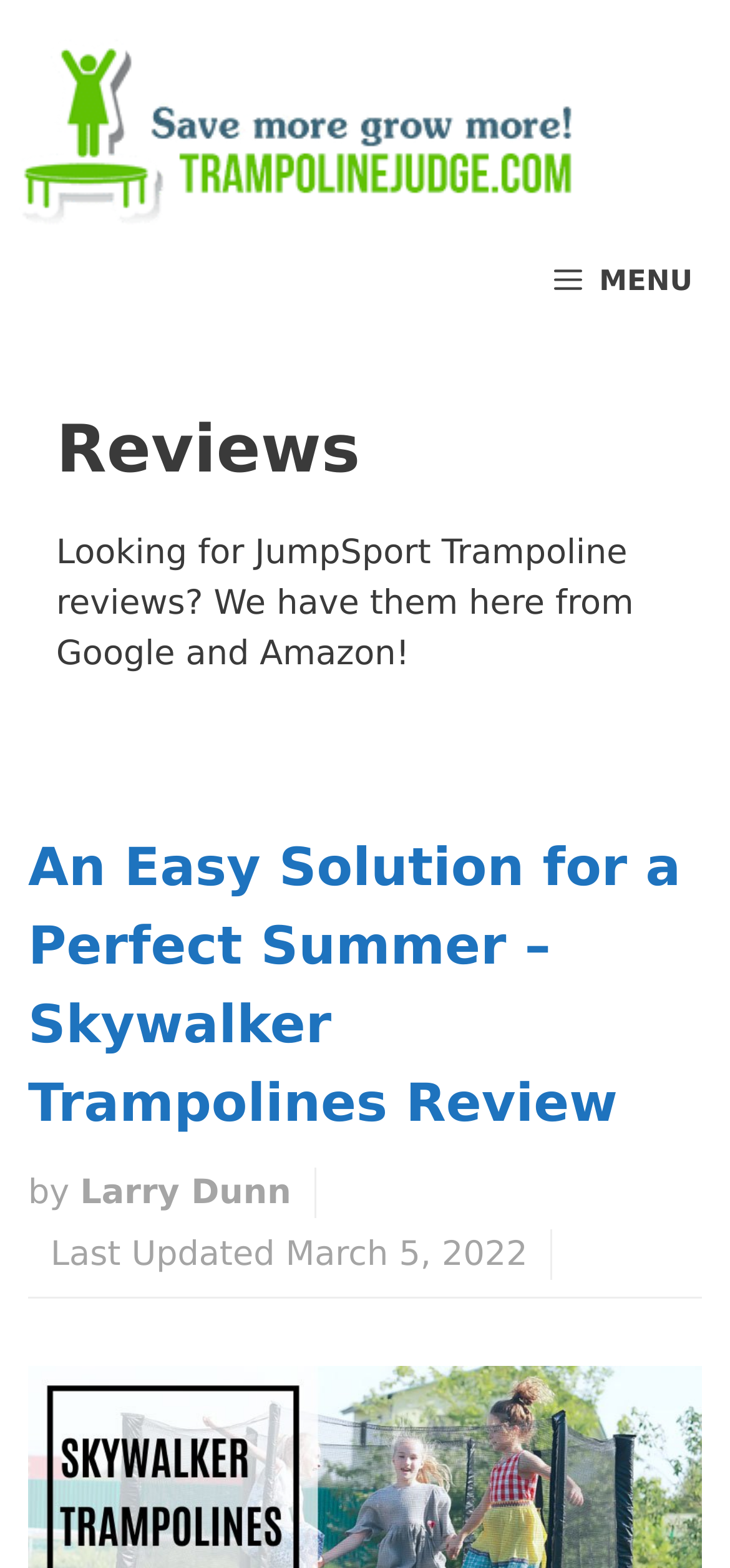Locate the bounding box of the UI element with the following description: "MENU".

[0.746, 0.143, 0.974, 0.215]